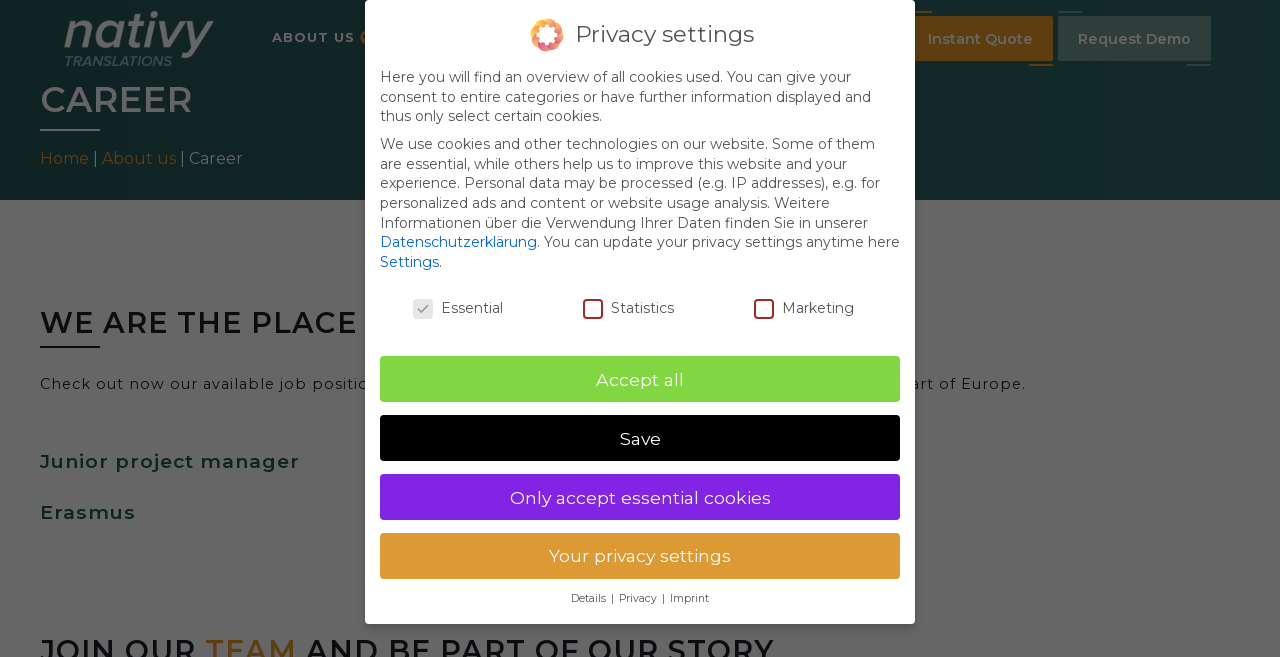Identify the bounding box coordinates of the region I need to click to complete this instruction: "Search for something".

[0.547, 0.039, 0.567, 0.077]